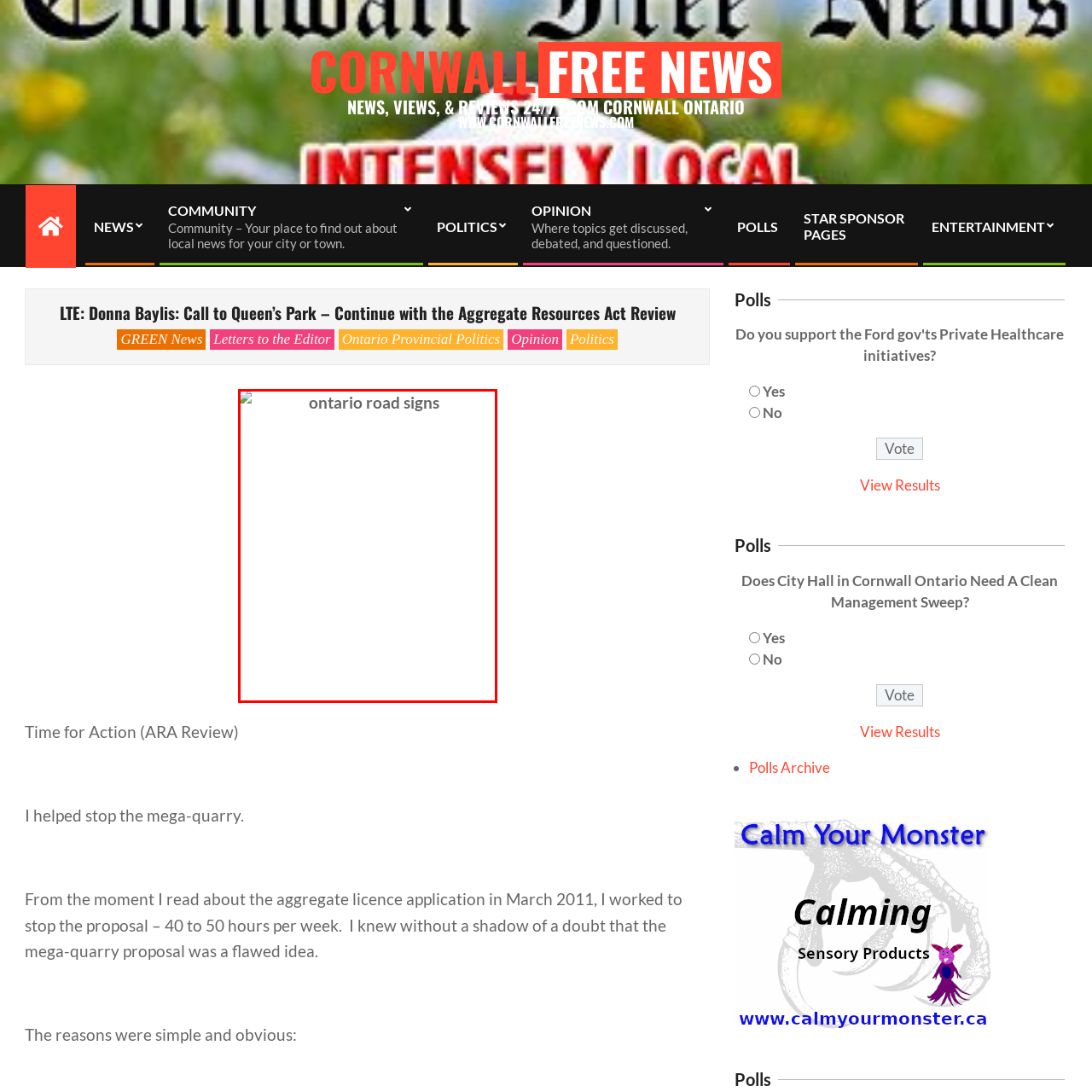What is the purpose of the signage?
Study the image highlighted with a red bounding box and respond to the question with a detailed answer.

The purpose of the signage is to ensure road safety and efficient navigation for both residents and visitors in Ontario by providing crucial information about speed limits, directions, and warnings, thereby maintaining order and safety on the roadways.